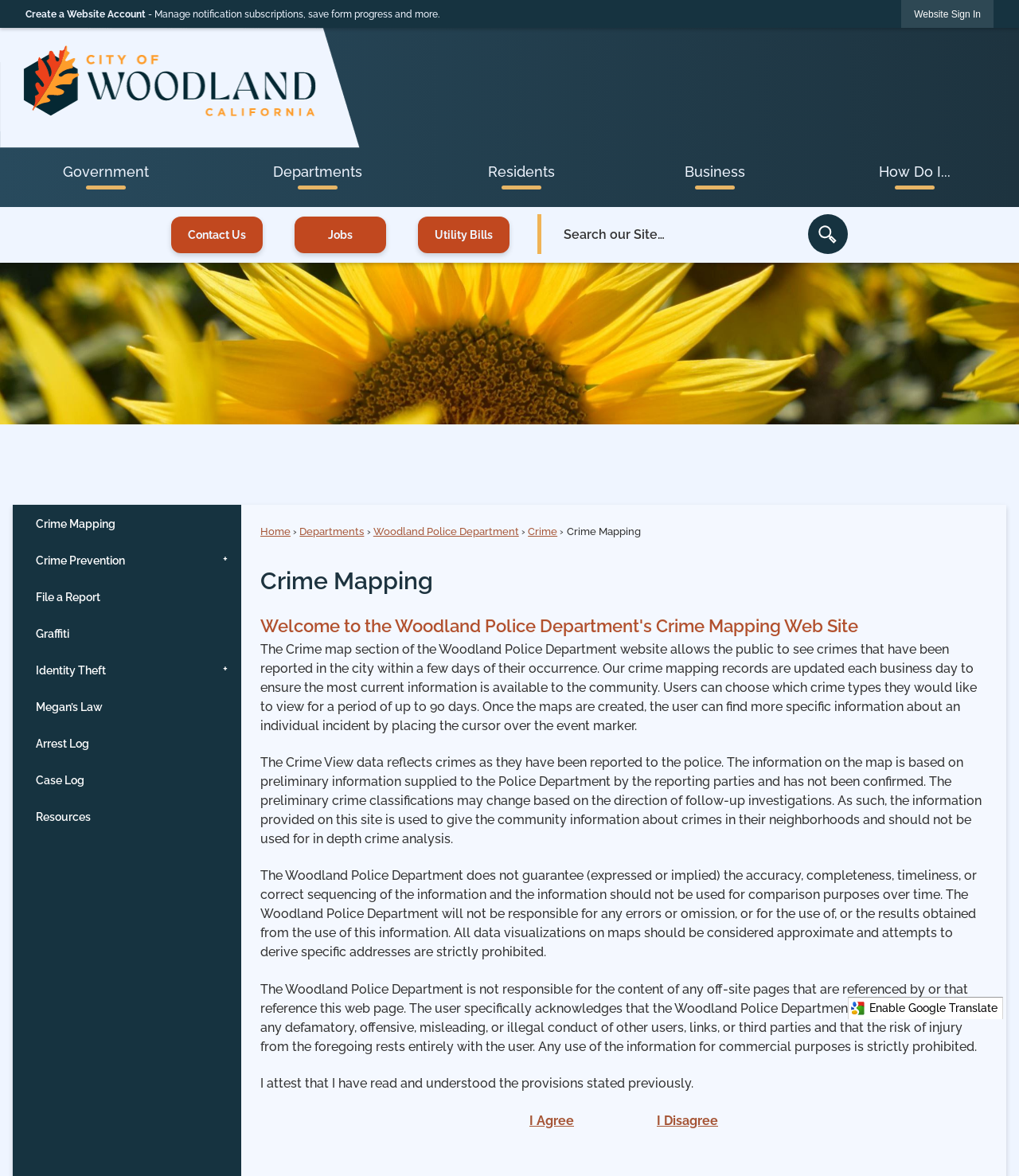Please identify the bounding box coordinates of the element that needs to be clicked to execute the following command: "Click on the 'Create a Website Account' button". Provide the bounding box using four float numbers between 0 and 1, formatted as [left, top, right, bottom].

[0.025, 0.007, 0.143, 0.017]